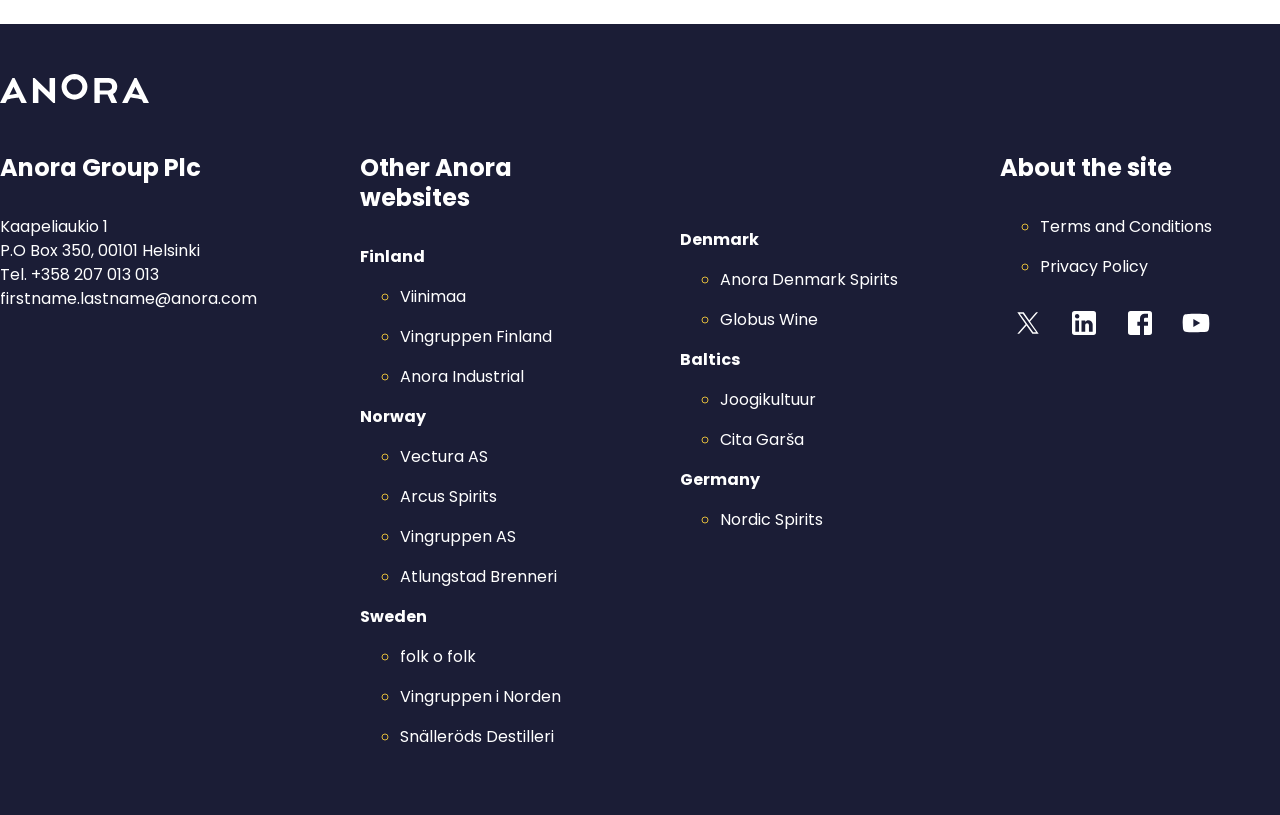How many countries are listed?
Please answer the question with as much detail as possible using the screenshot.

The number of countries listed is obtained by counting the static text elements 'Finland', 'Norway', 'Sweden', 'Denmark', and 'Baltics' which are likely to be the country names, and also considering the corresponding list of links below each country name.